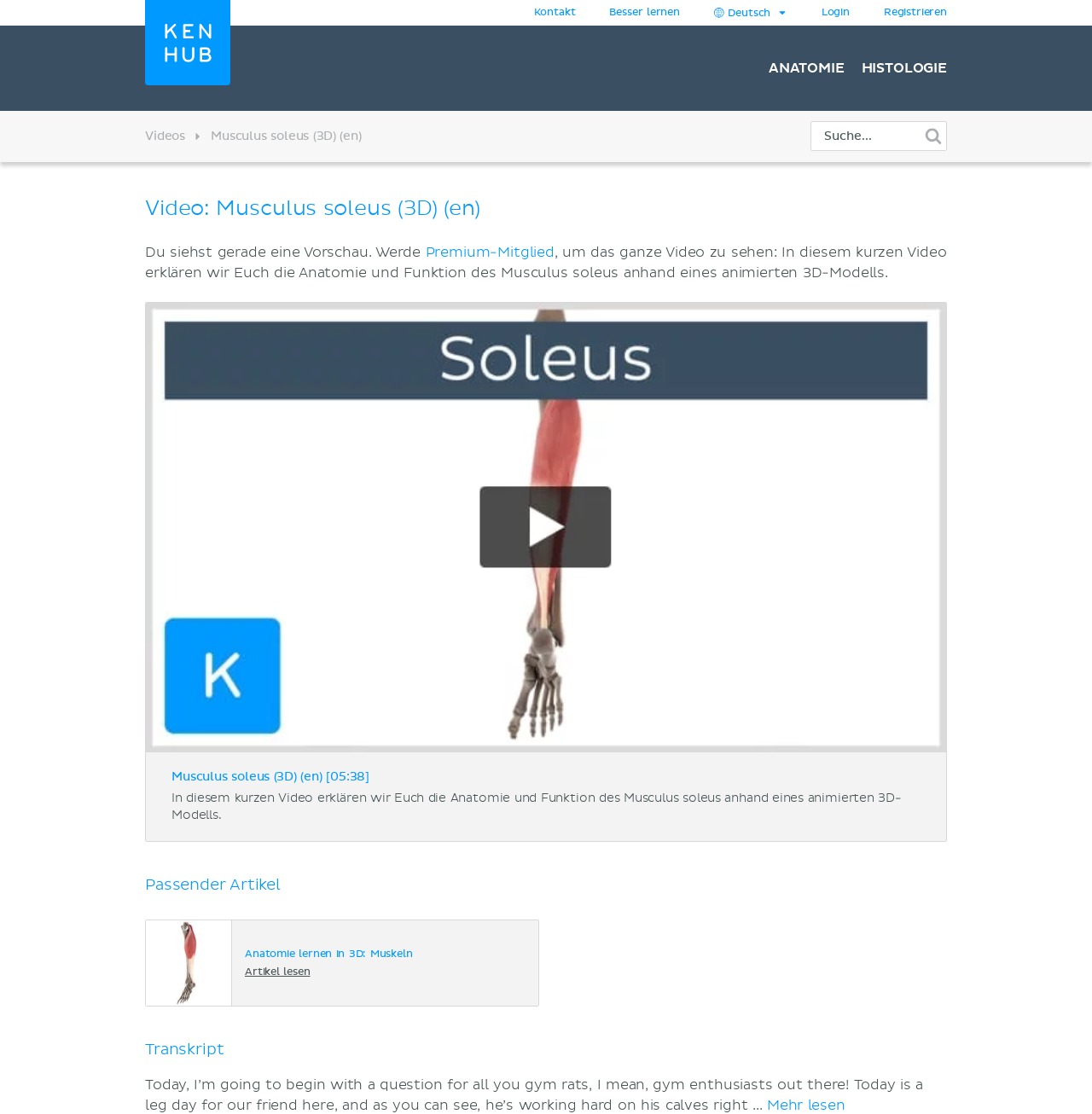Identify the bounding box coordinates for the element that needs to be clicked to fulfill this instruction: "Watch the video tutorial". Provide the coordinates in the format of four float numbers between 0 and 1: [left, top, right, bottom].

[0.133, 0.176, 0.867, 0.199]